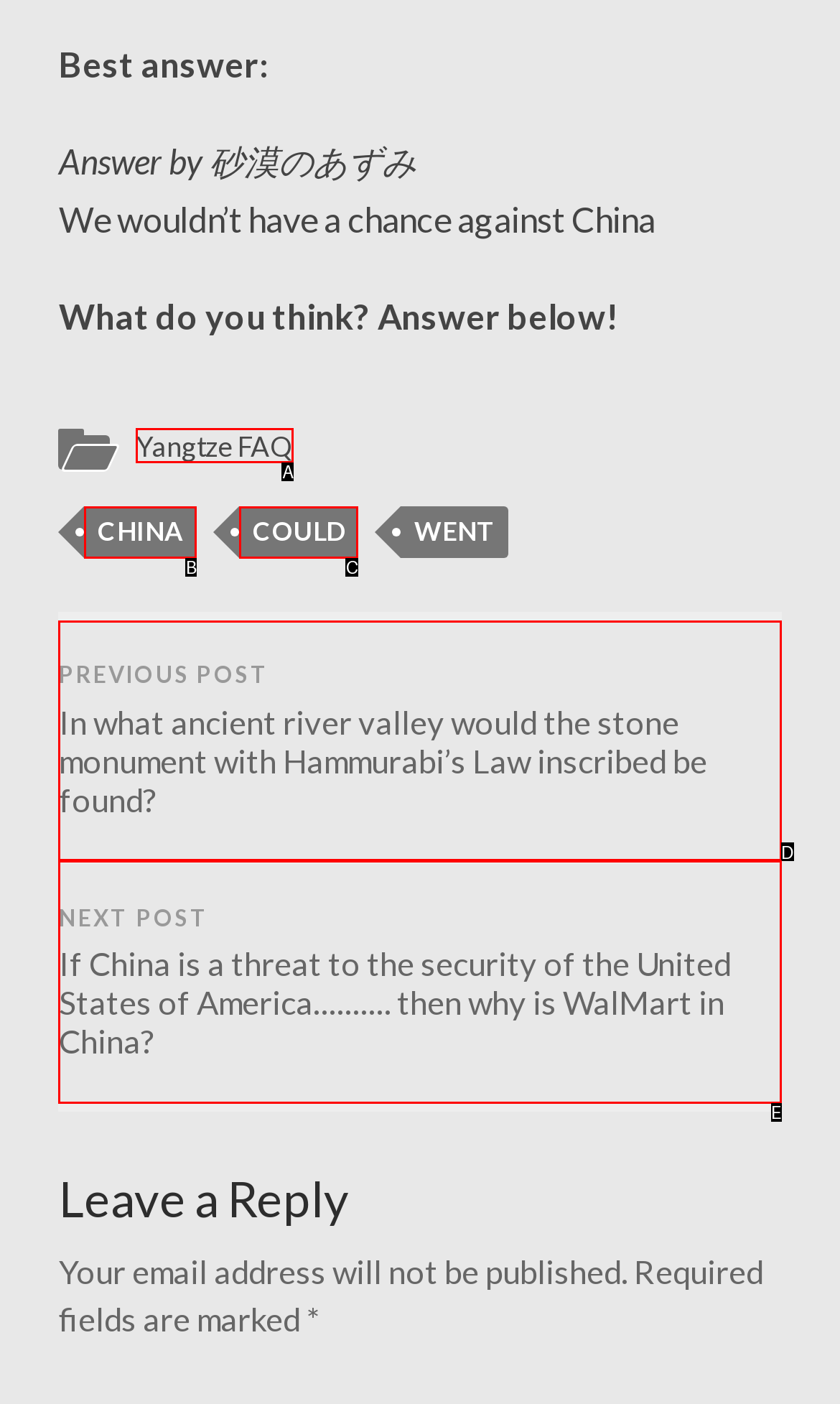From the given options, find the HTML element that fits the description: Yangtze FAQ. Reply with the letter of the chosen element.

A